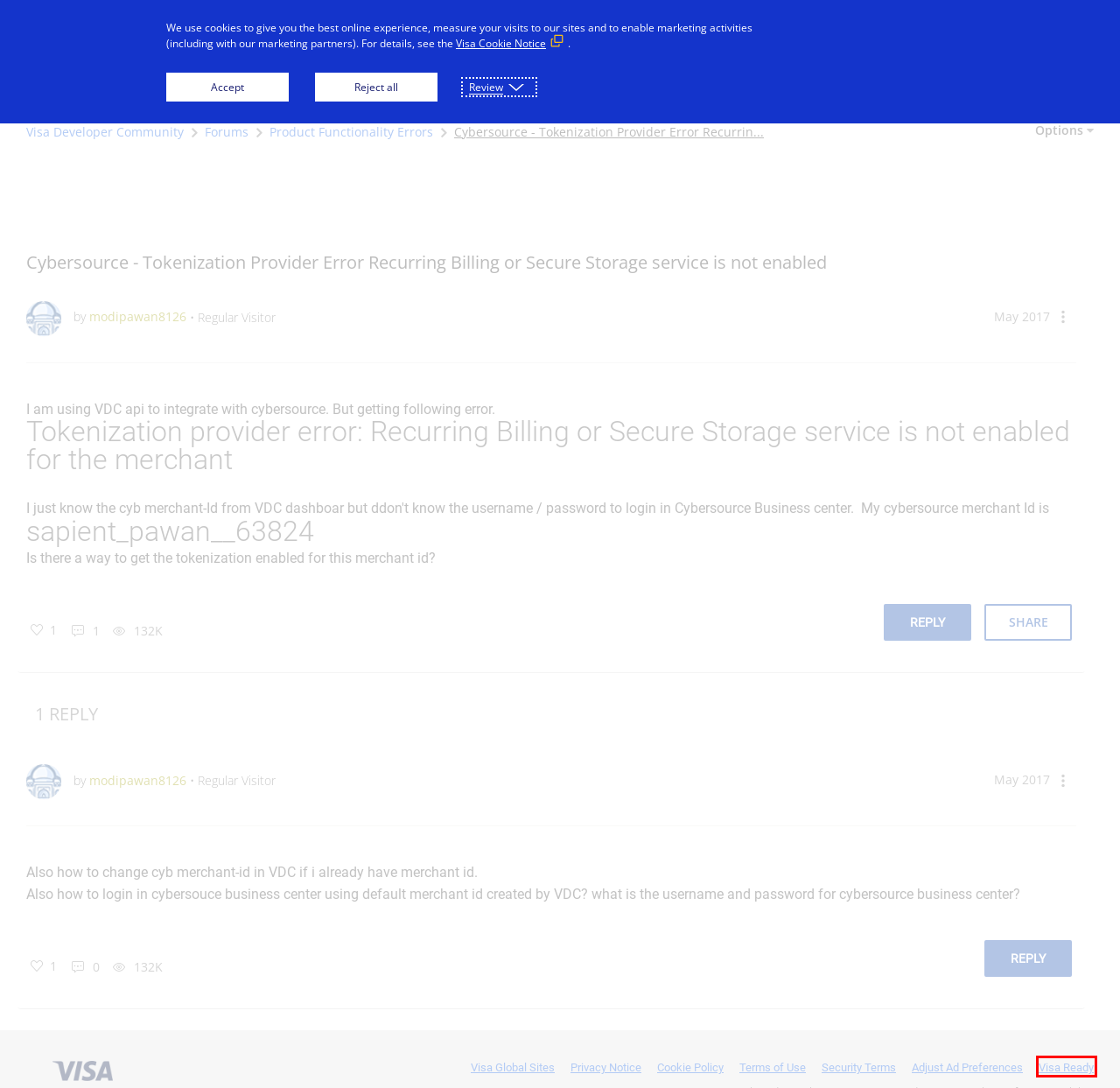Given a webpage screenshot featuring a red rectangle around a UI element, please determine the best description for the new webpage that appears after the element within the bounding box is clicked. The options are:
A. Visa Developer Center Security Terms
B. About modipawan8126 - Visa Developer Community
C. Visa官方网站
D. Visa Developer Center
E. Visa Ready Program
F. Visa Privacy Center | Visa
G. Visa隐私中心 | Cookie通知 | Visa
H. Re: Cybersource - Tokenization Provider Error Recu... - Visa Developer Community

E